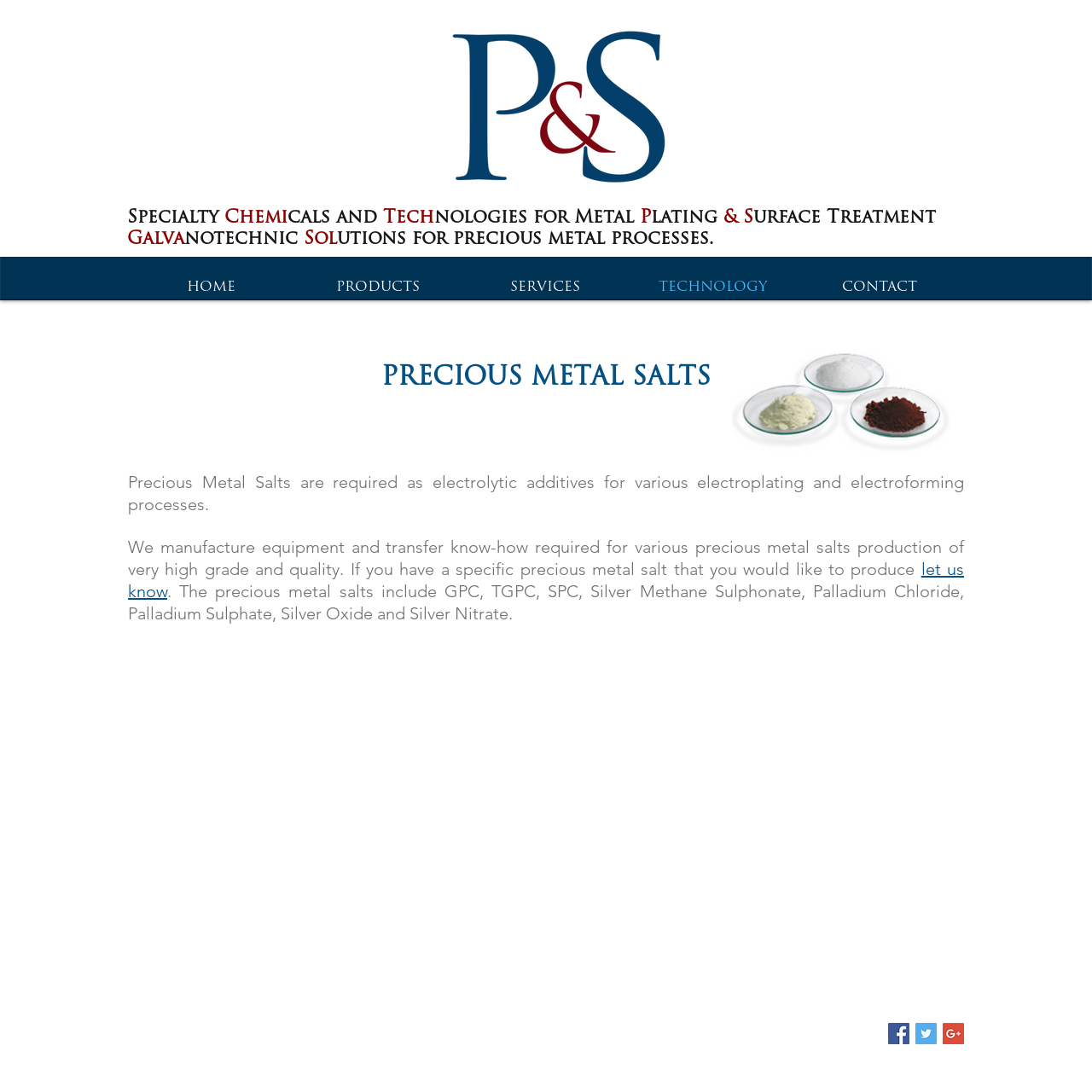Determine the bounding box coordinates of the section I need to click to execute the following instruction: "Click TECHNOLOGY". Provide the coordinates as four float numbers between 0 and 1, i.e., [left, top, right, bottom].

[0.576, 0.252, 0.729, 0.275]